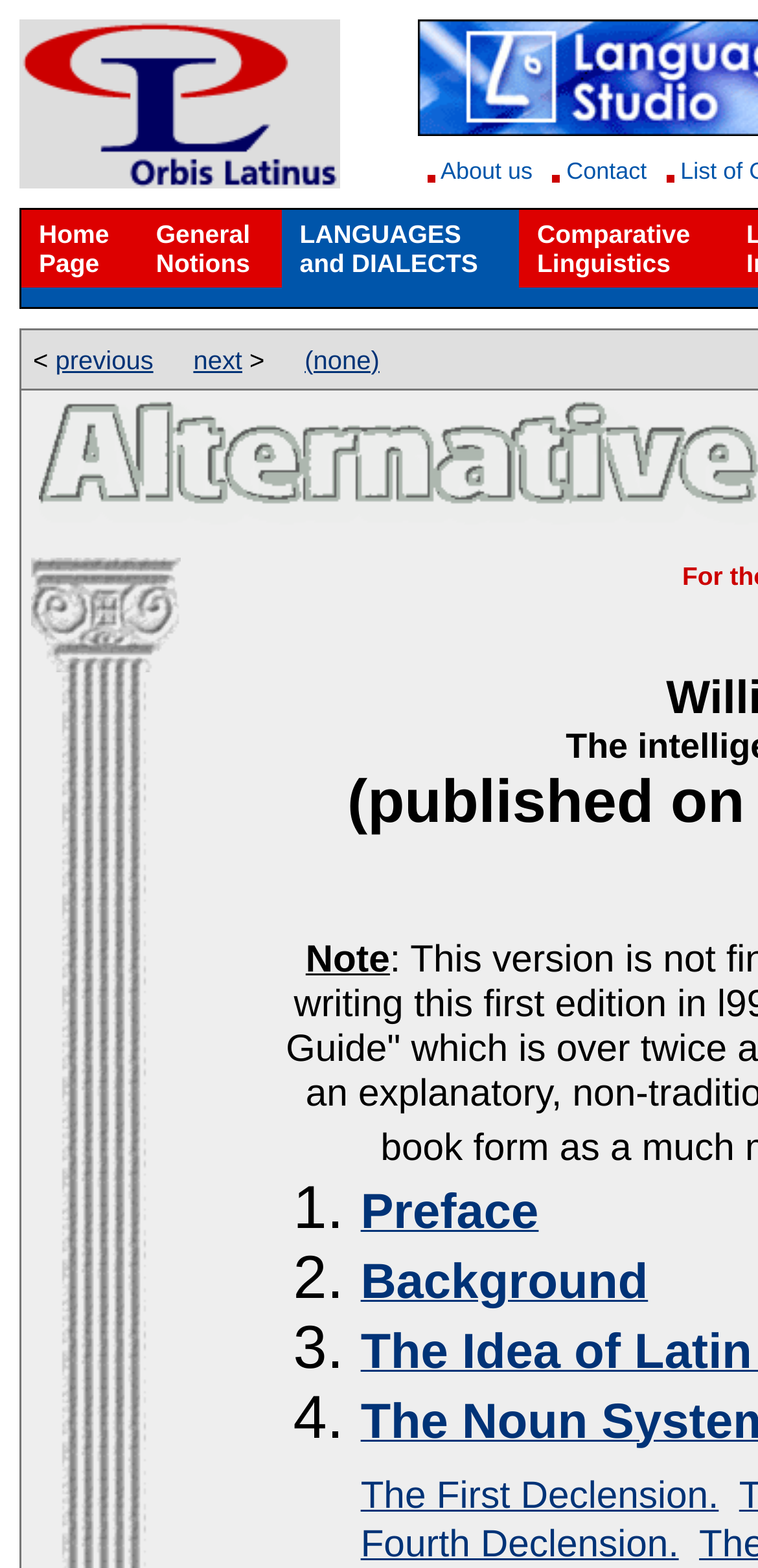Identify the bounding box of the UI element described as follows: "About us". Provide the coordinates as four float numbers in the range of 0 to 1 [left, top, right, bottom].

[0.551, 0.098, 0.716, 0.12]